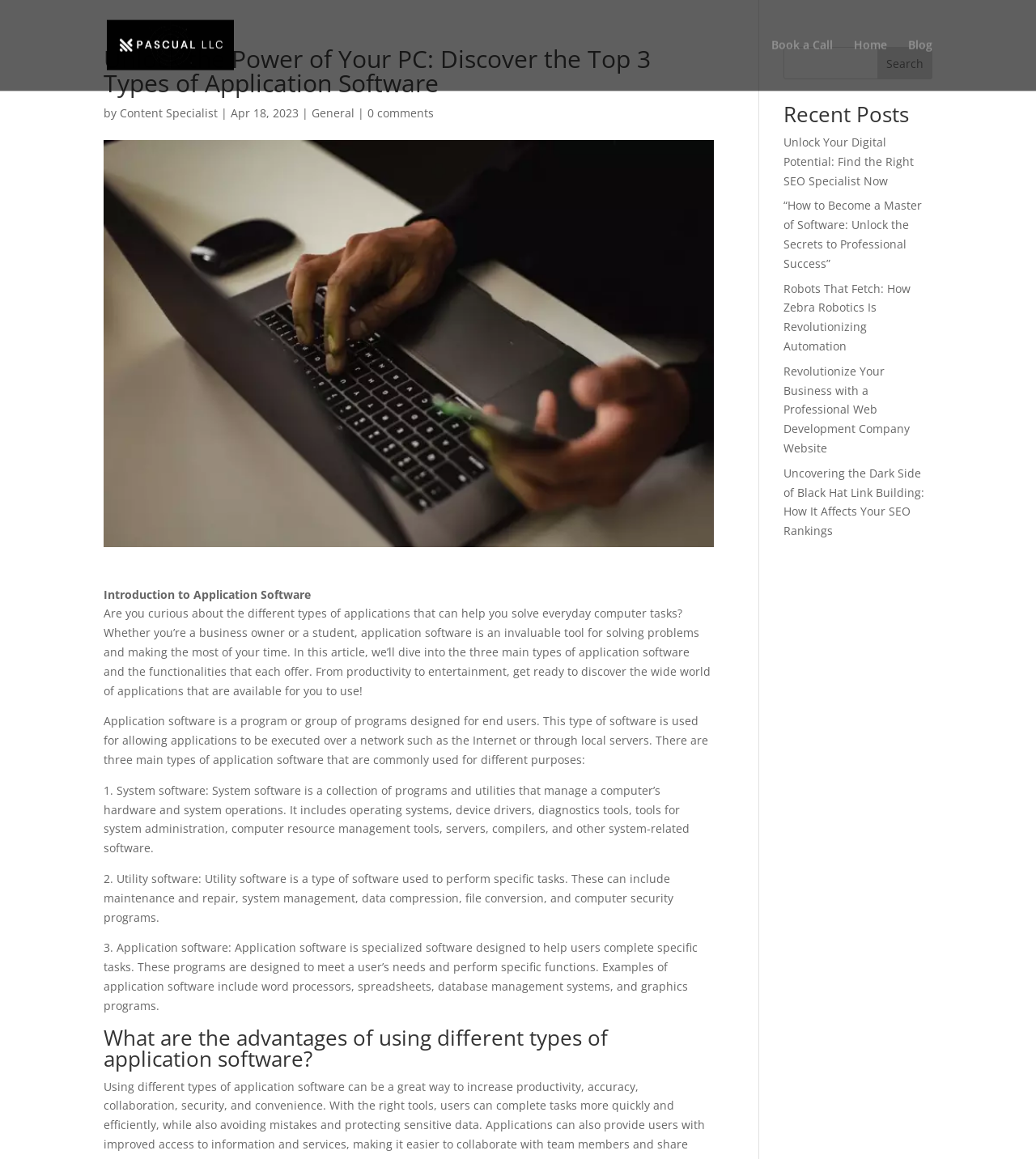What is the author of the current article?
Refer to the screenshot and respond with a concise word or phrase.

Content Specialist